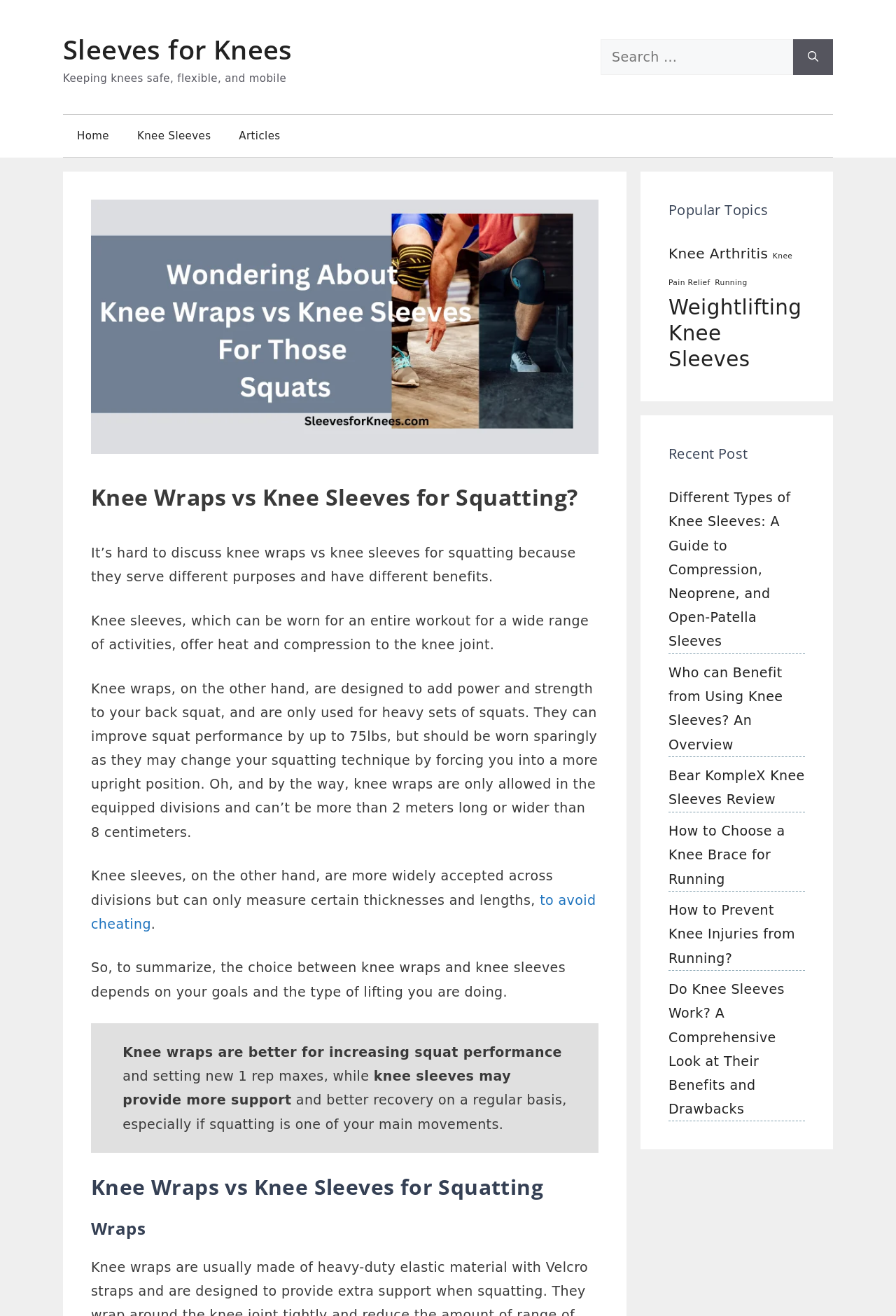Identify the bounding box coordinates of the clickable section necessary to follow the following instruction: "Explore Popular Topics". The coordinates should be presented as four float numbers from 0 to 1, i.e., [left, top, right, bottom].

[0.746, 0.152, 0.898, 0.168]